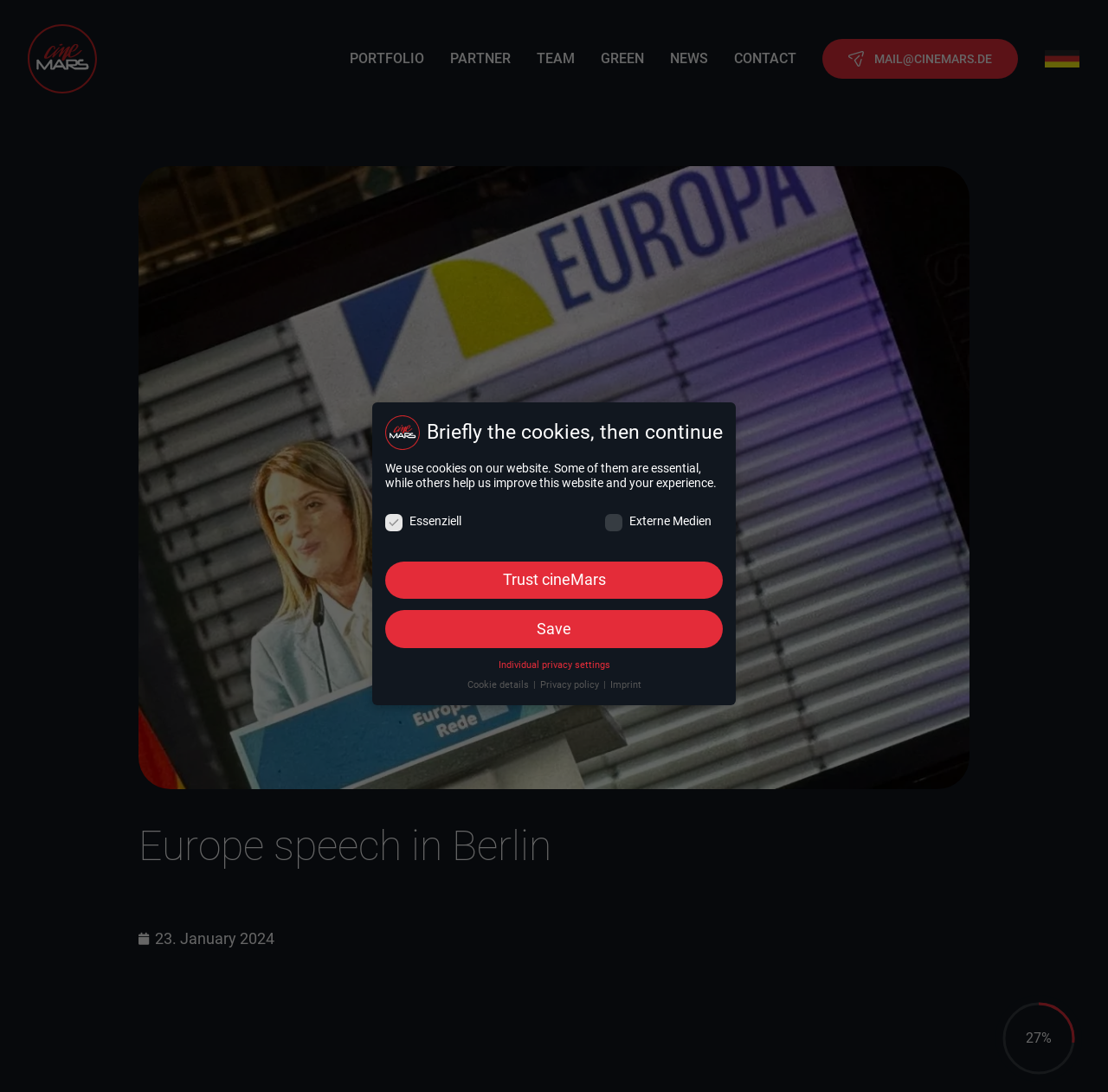Could you highlight the region that needs to be clicked to execute the instruction: "Open the NEWS page"?

[0.605, 0.048, 0.639, 0.06]